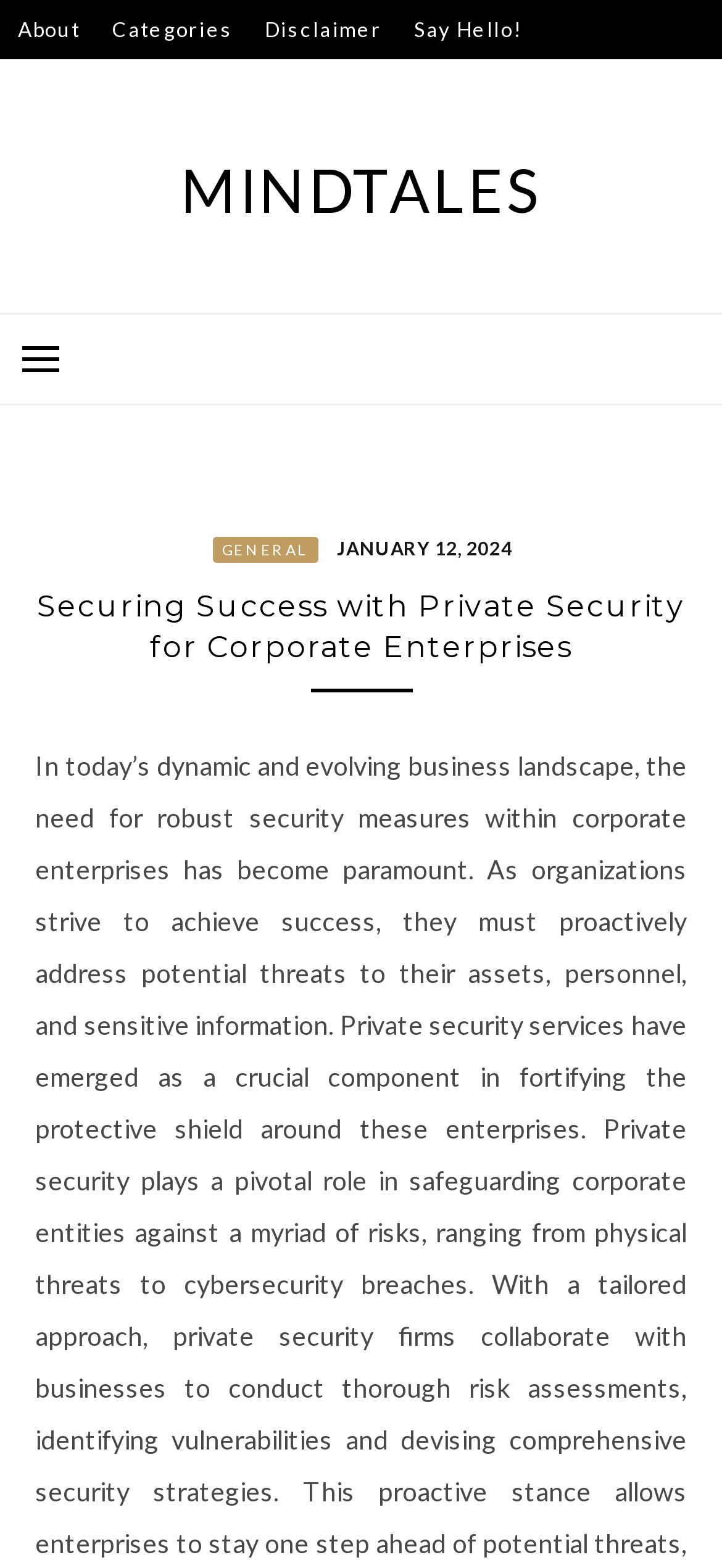Using the webpage screenshot and the element description Share on Twitter, determine the bounding box coordinates. Specify the coordinates in the format (top-left x, top-left y, bottom-right x, bottom-right y) with values ranging from 0 to 1.

None